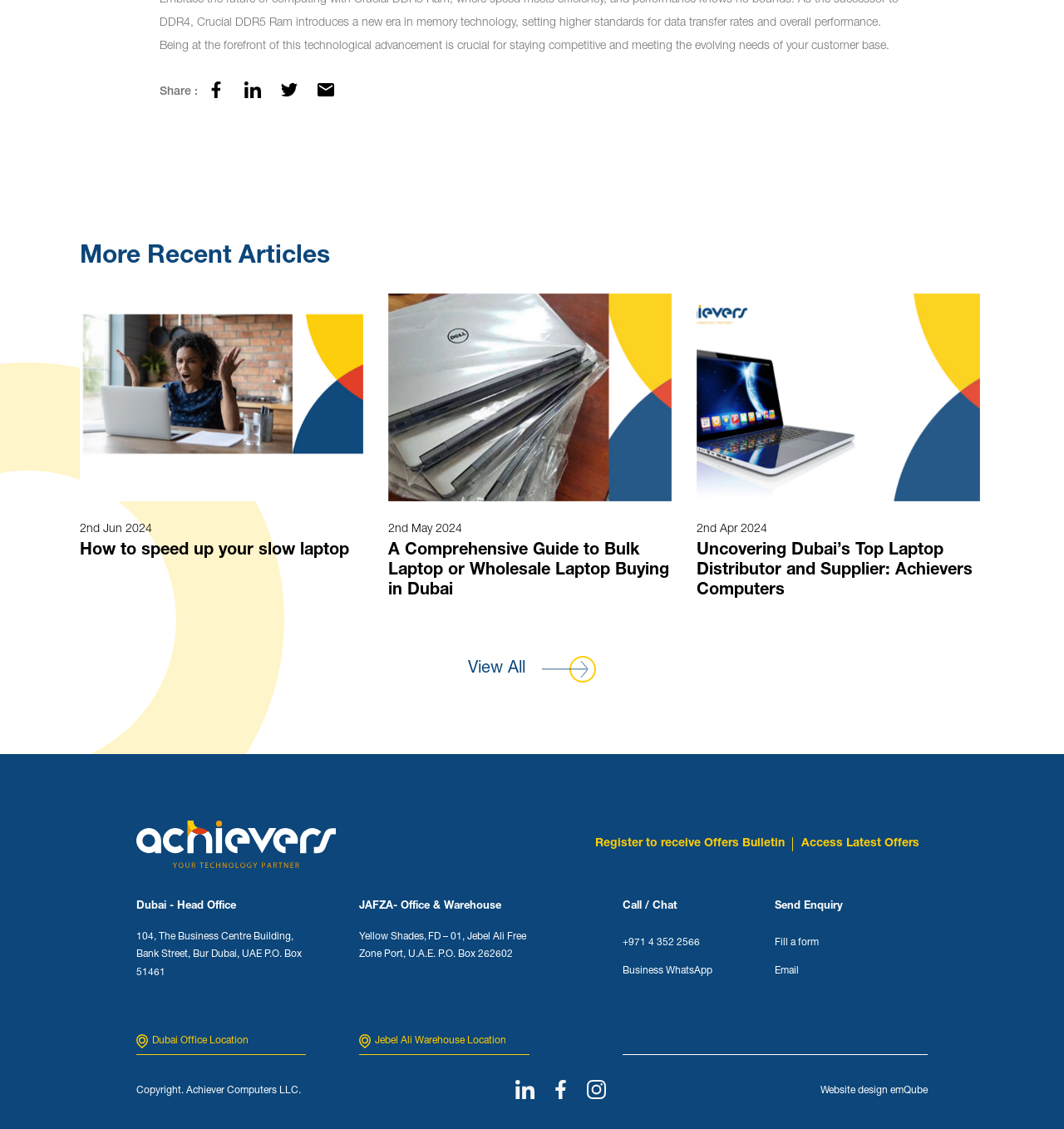Please provide the bounding box coordinates for the element that needs to be clicked to perform the following instruction: "Access Latest Offers". The coordinates should be given as four float numbers between 0 and 1, i.e., [left, top, right, bottom].

[0.745, 0.741, 0.872, 0.754]